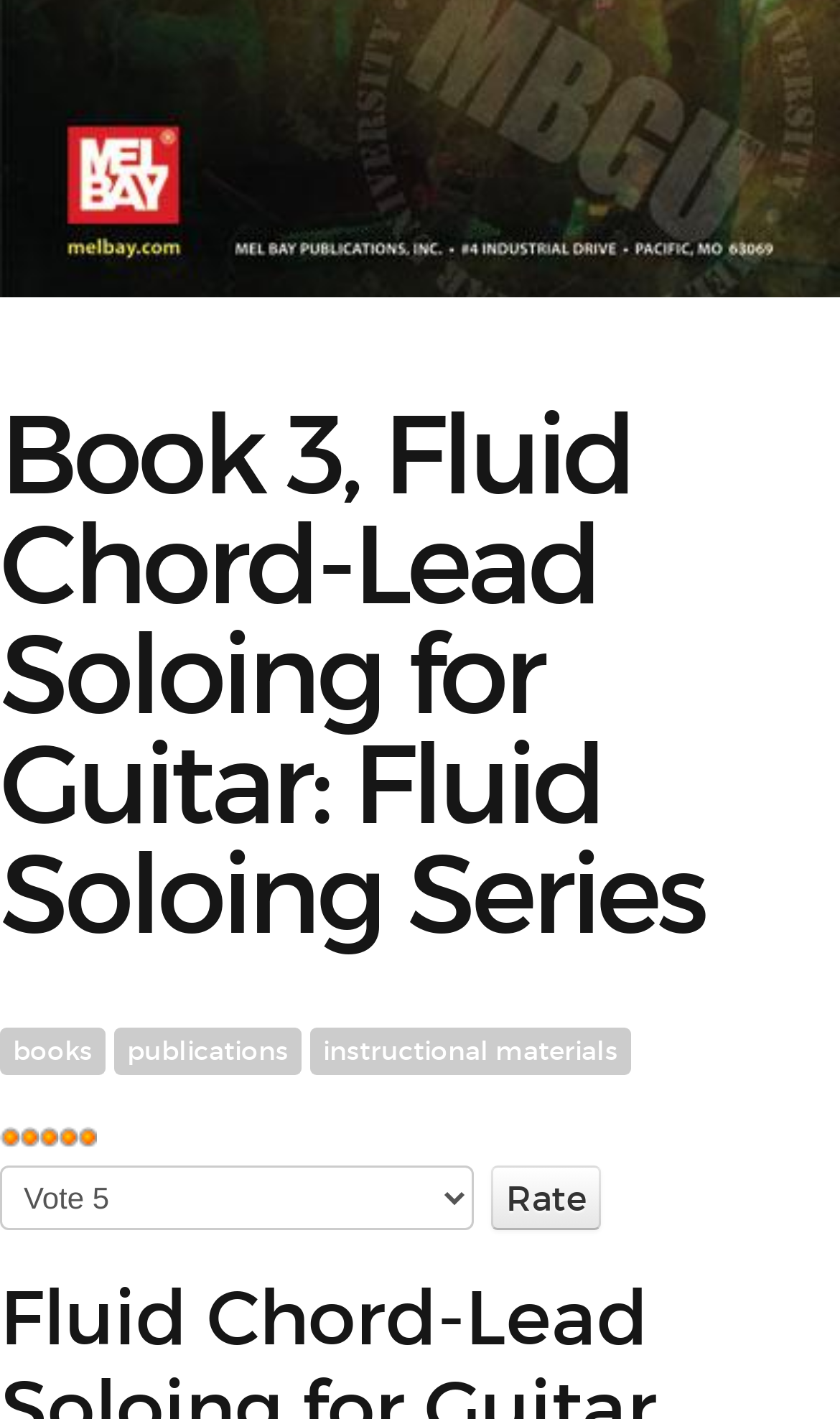Calculate the bounding box coordinates of the UI element given the description: "Errol Walsh and Ted Ponsonby".

None